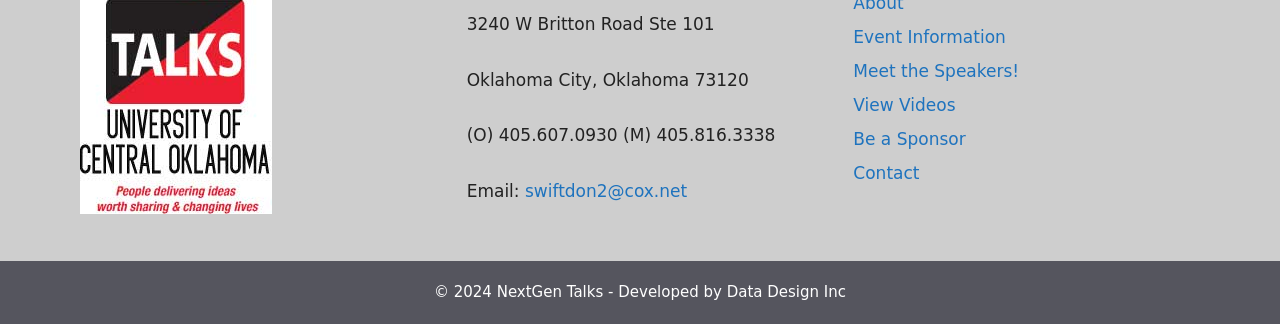Use a single word or phrase to respond to the question:
What is the phone number for NextGen Talks?

(O) 405.607.0930 (M) 405.816.3338